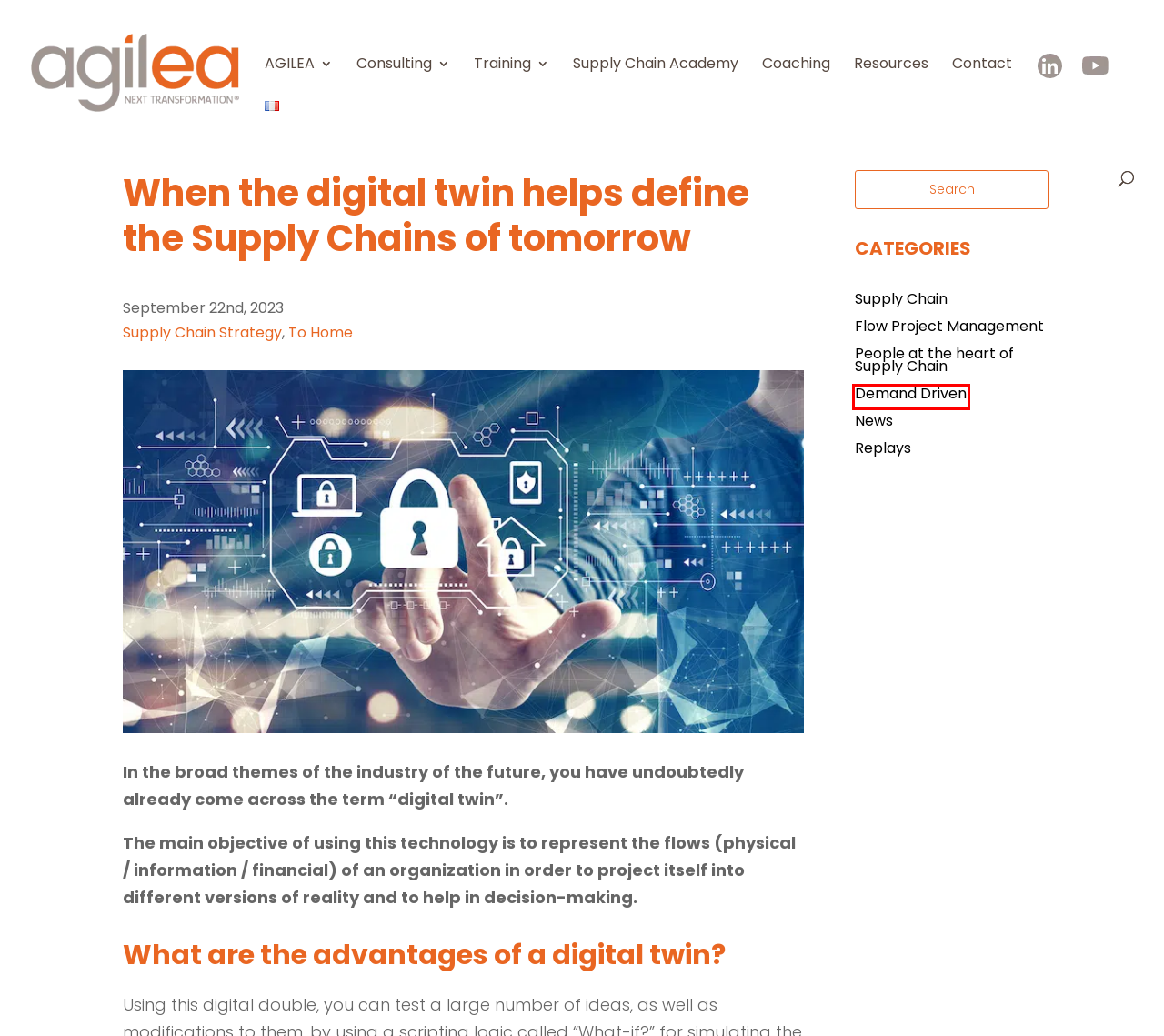You have a screenshot of a webpage with a red rectangle bounding box. Identify the best webpage description that corresponds to the new webpage after clicking the element within the red bounding box. Here are the candidates:
A. Resources and articles | AGILEA Group
B. Archives des Flow Project Management - Agilea Group 2023
C. Archives des People at the heart of Supply Chain - Agilea Group 2023
D. Archives des Demand Driven - Agilea Group 2023
E. Next Transformation | AGILEA Group
F. Archives des Supply Chain Strategy - Agilea Group 2023
G. Archives des To Home - Agilea Group 2023
H. Individual and Group Coaching

D